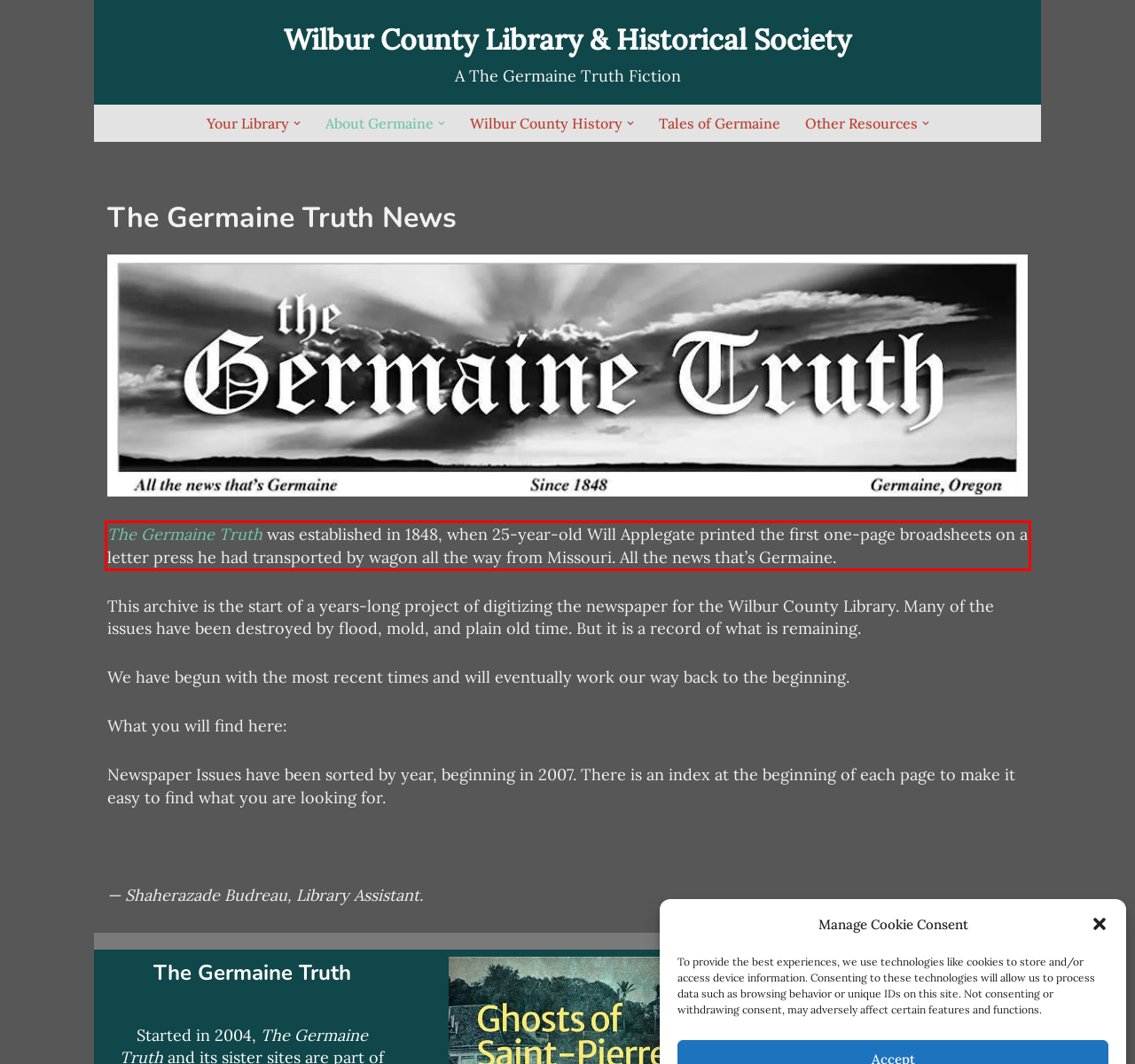Your task is to recognize and extract the text content from the UI element enclosed in the red bounding box on the webpage screenshot.

The Germaine Truth was established in 1848, when 25-year-old Will Applegate printed the first one-page broadsheets on a letter press he had transported by wagon all the way from Missouri. All the news that’s Germaine.